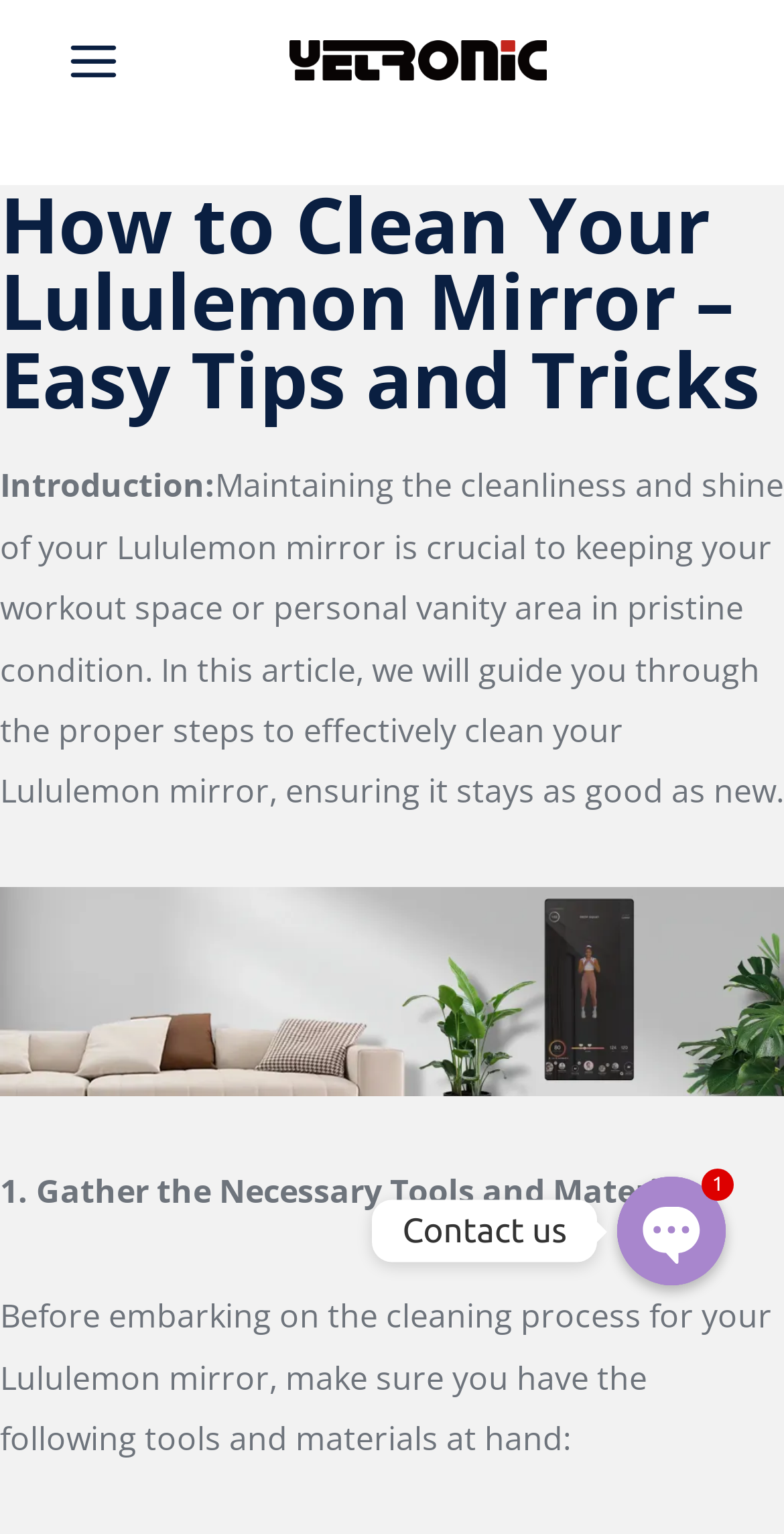Is there a link to a website called 'Smart Board Factory'?
Refer to the image and give a detailed answer to the query.

There is a link to a website called 'Smart Board Factory' located at the top of the page, which is accompanied by an image with the same name.